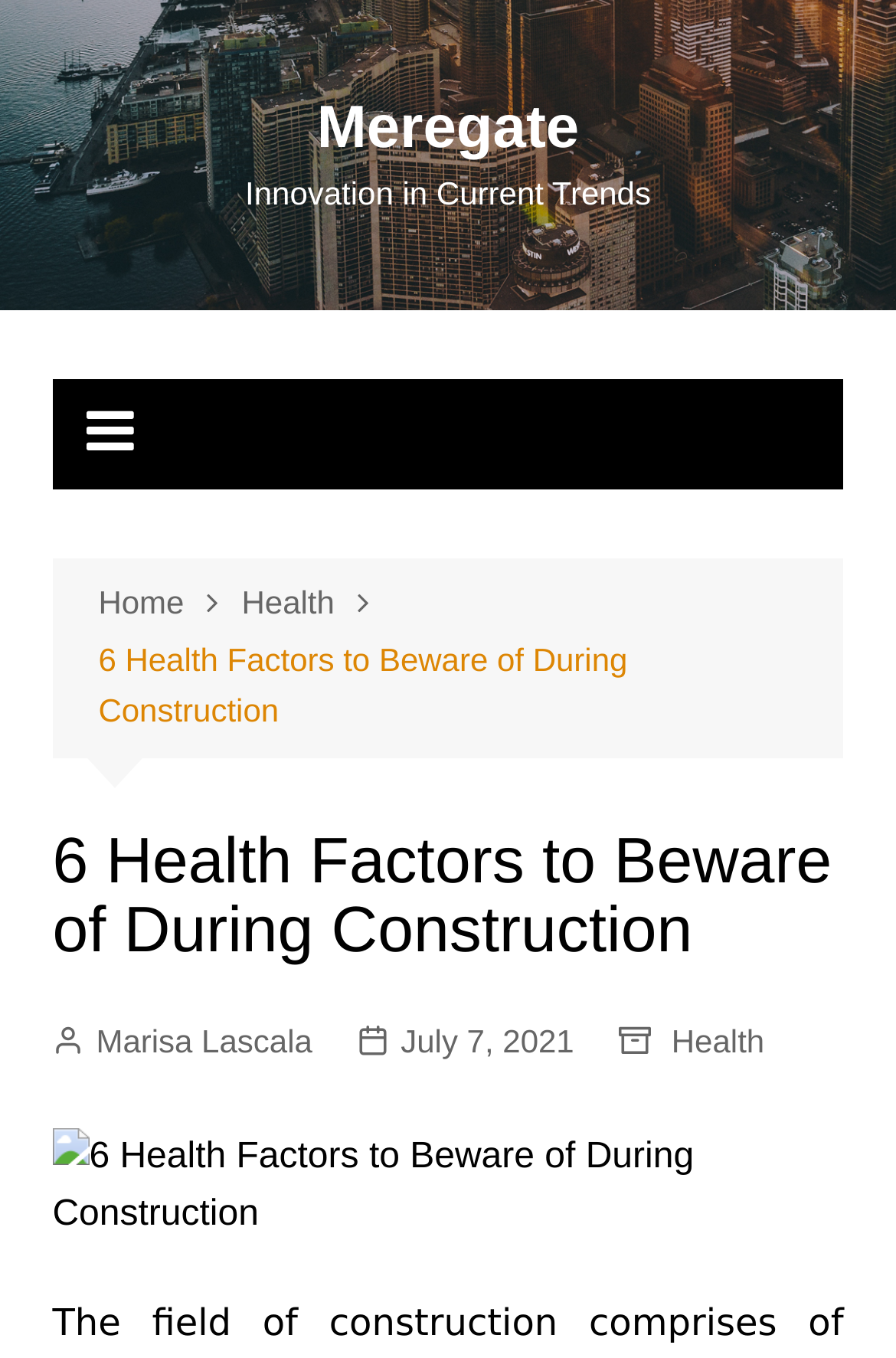Answer the question briefly using a single word or phrase: 
Who is the author of the article?

Marisa Lascala